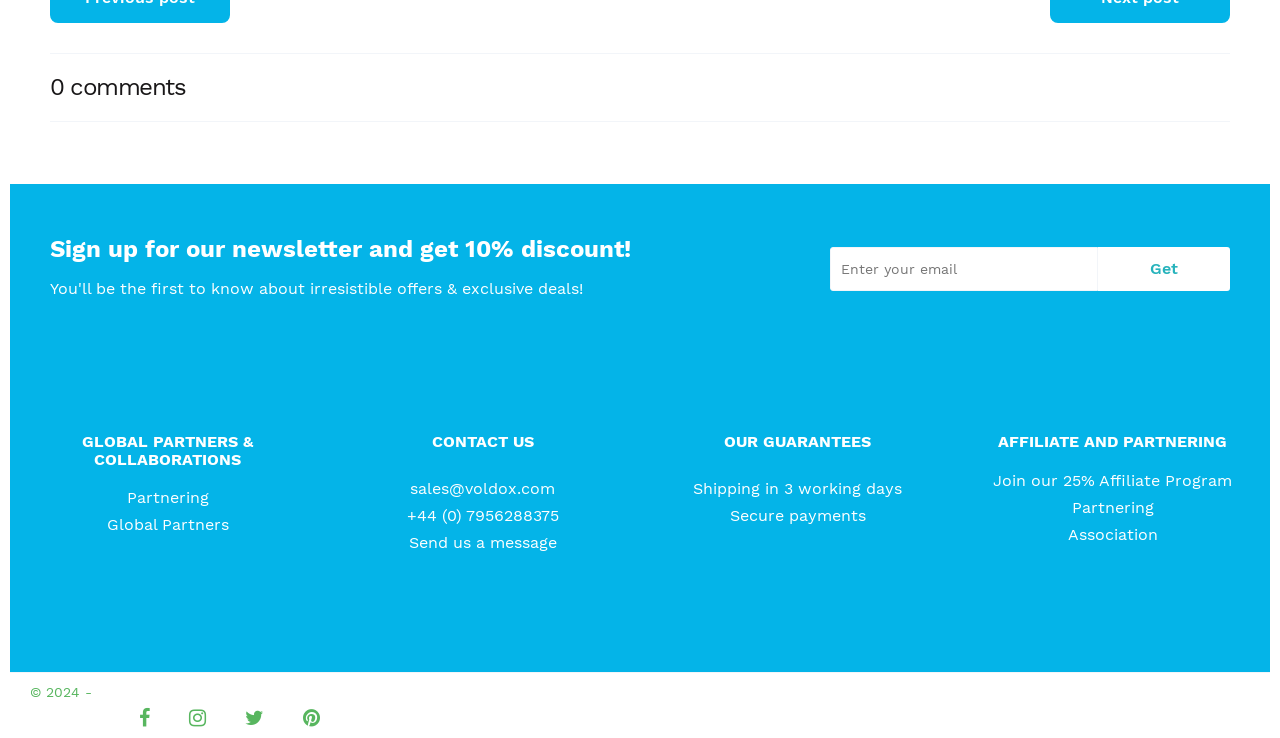Locate the bounding box coordinates of the UI element described by: "Get". The bounding box coordinates should consist of four float numbers between 0 and 1, i.e., [left, top, right, bottom].

[0.858, 0.335, 0.961, 0.394]